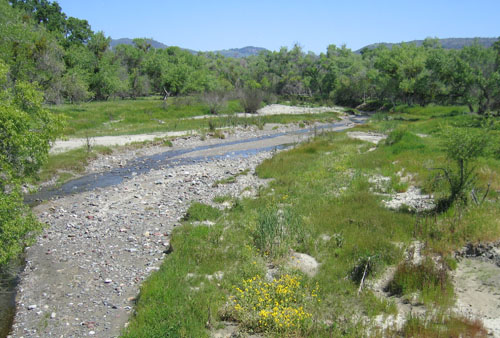What type of flowers are blooming nearby?
From the screenshot, supply a one-word or short-phrase answer.

Wildflowers